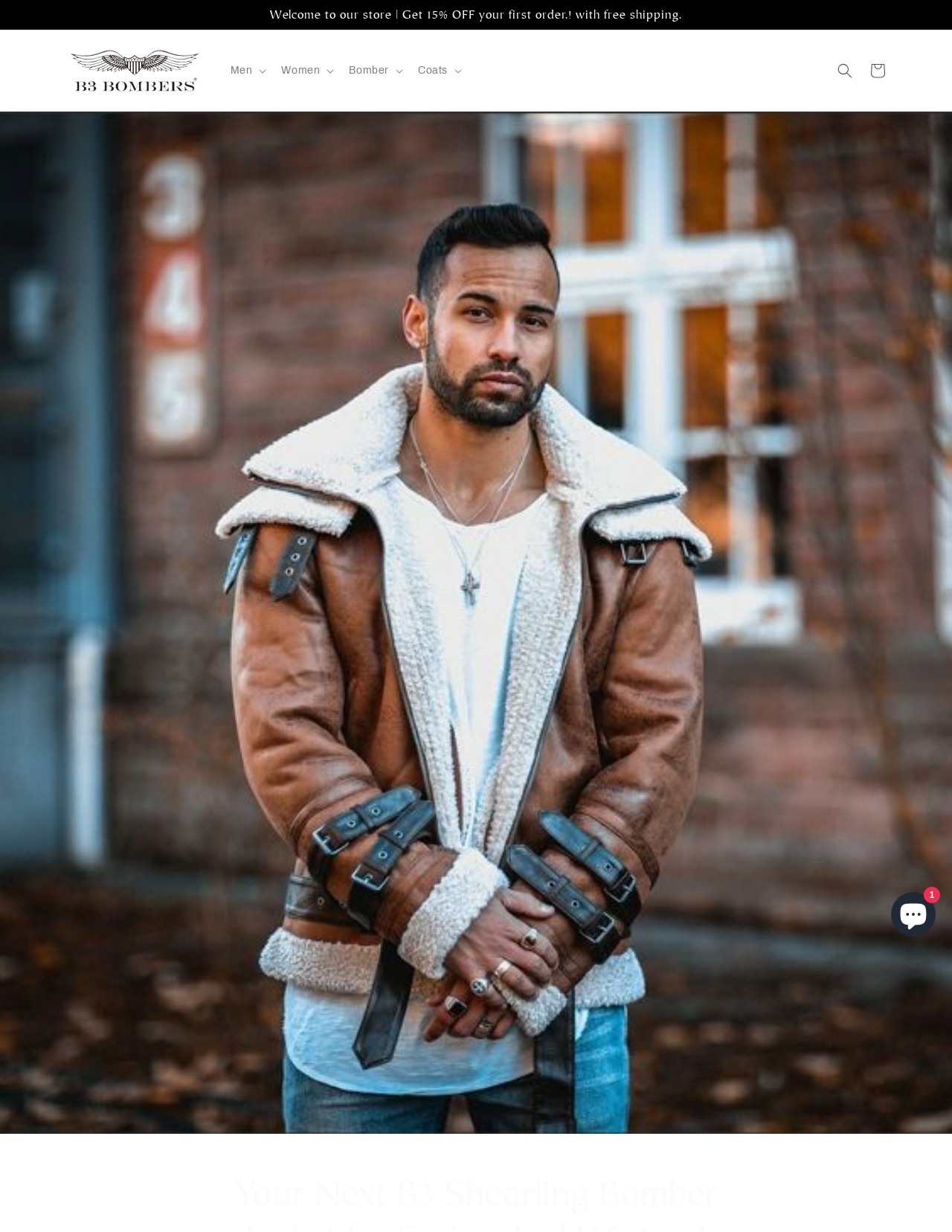How many main categories are available in the menu?
Could you please answer the question thoroughly and with as much detail as possible?

The menu has four buttons labeled as 'Men', 'Women', 'Bomber', and 'Coats', which are the main categories available on the webpage.